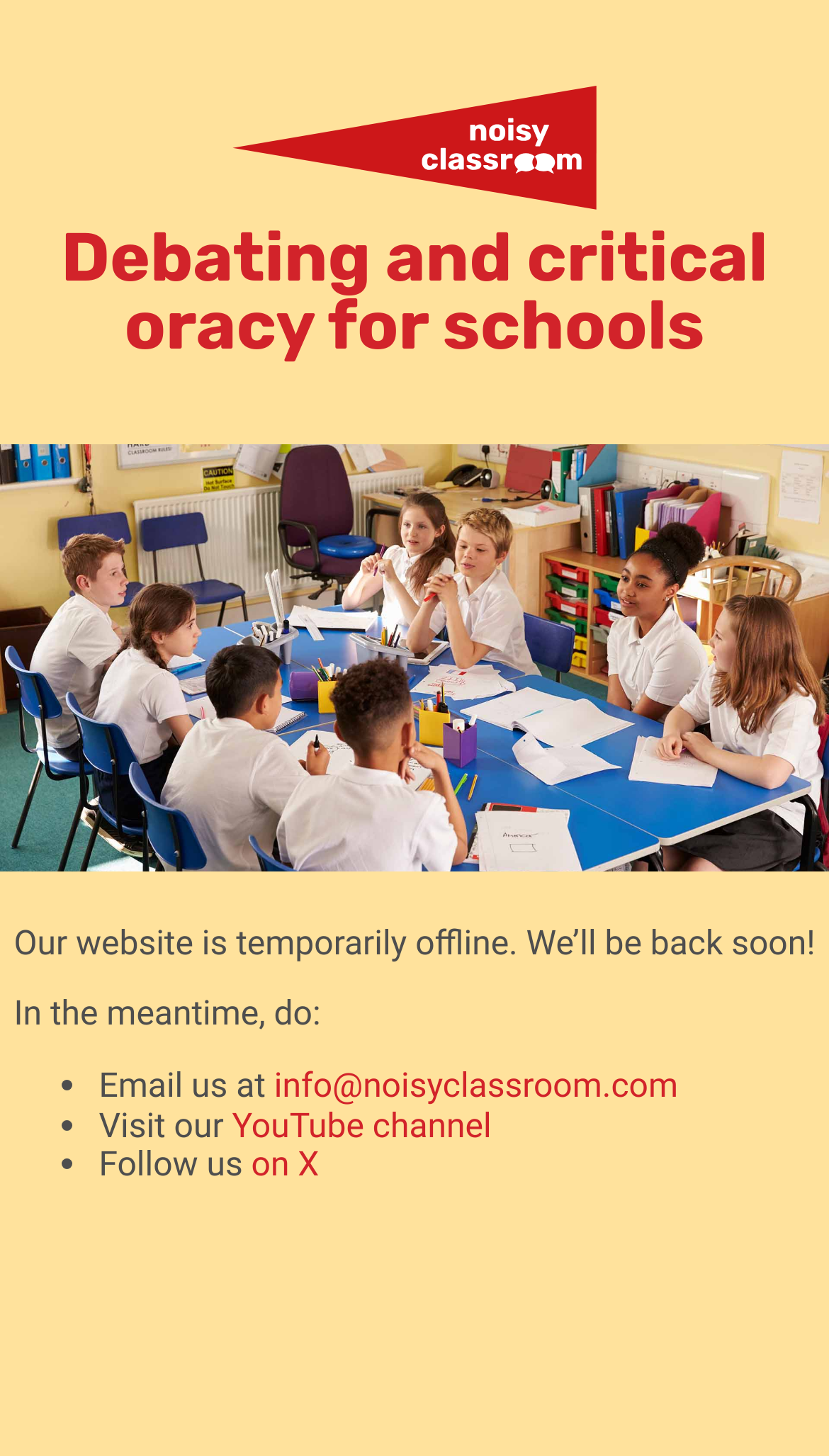What is the vertical position of the 'In the meantime, do:' text?
Using the information from the image, answer the question thoroughly.

I determined the vertical position of the 'In the meantime, do:' text by comparing its bounding box coordinates [0.017, 0.682, 0.387, 0.709] with the coordinates of the list elements, and found that it has a smaller y1 value, indicating that it is above the list.